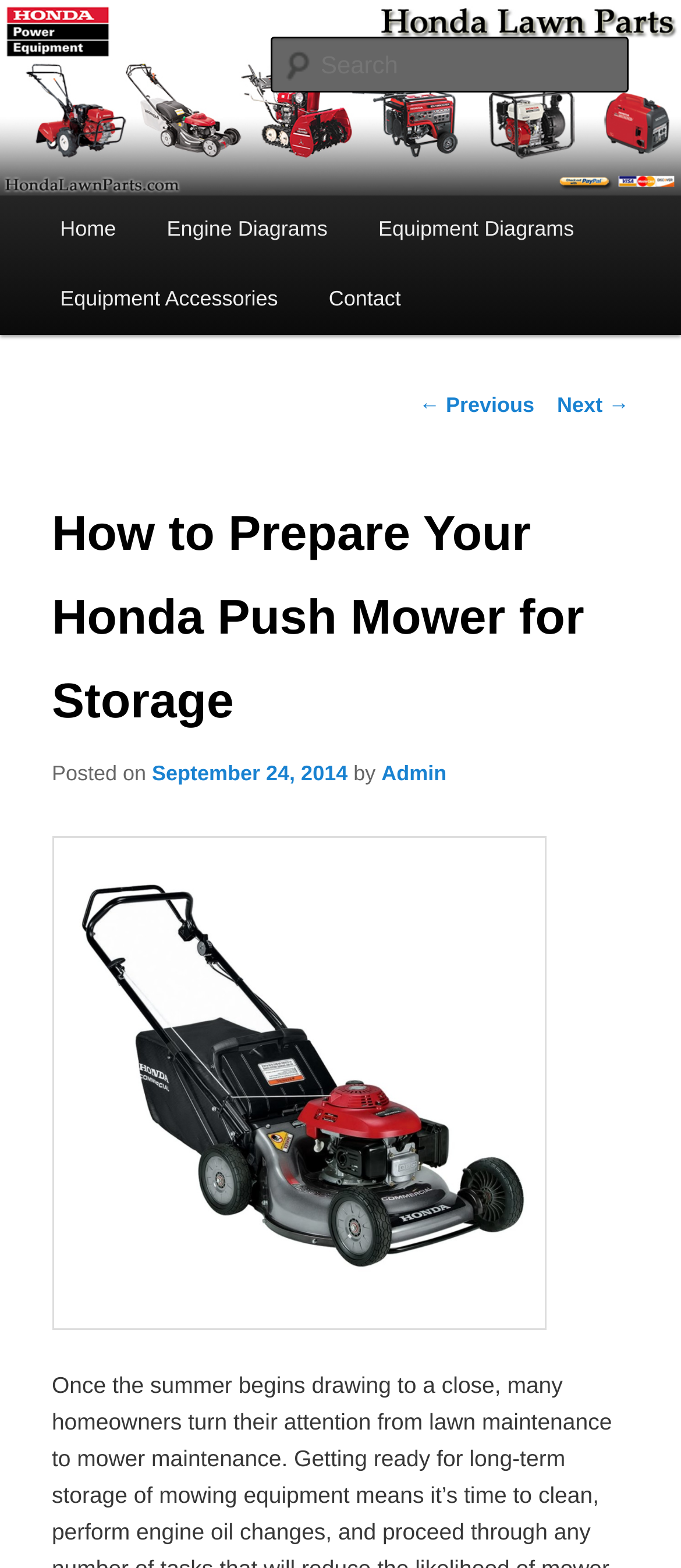Give an extensive and precise description of the webpage.

The webpage is about preparing a Honda push mower for storage, as indicated by the title "How to Prepare Your Honda Push Mower for Storage". At the top left corner, there is a link to skip to the primary content. Below it, there is a heading with the title "Honda Lawn Parts Blog" accompanied by an image with the same name. 

On the top right side, there is a search textbox with a label "Search". Below the search box, there is a main menu with five links: "Home", "Engine Diagrams", "Equipment Diagrams", "Equipment Accessories", and "Contact". 

The main content of the webpage is divided into two sections. The first section has a heading "How to Prepare Your Honda Push Mower for Storage" followed by the posting date "September 24, 2014" and the author "Admin". 

The second section appears to be a related link or advertisement, with a heading "Honda HRC" accompanied by an image. At the bottom of the page, there are post navigation links "← Previous" and "Next →".